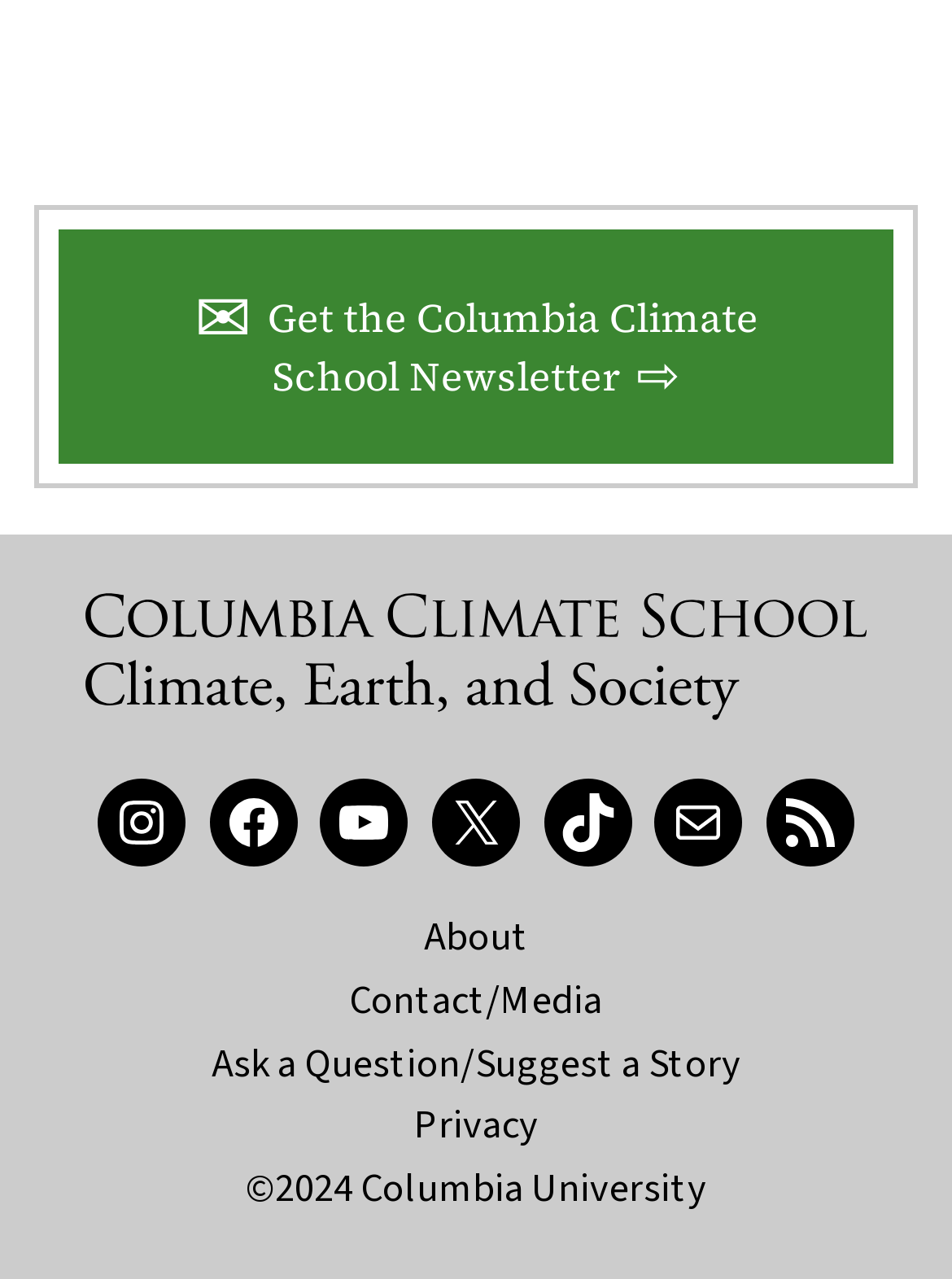Please identify the bounding box coordinates of the element I need to click to follow this instruction: "Subscribe to the newsletter".

[0.204, 0.227, 0.796, 0.315]